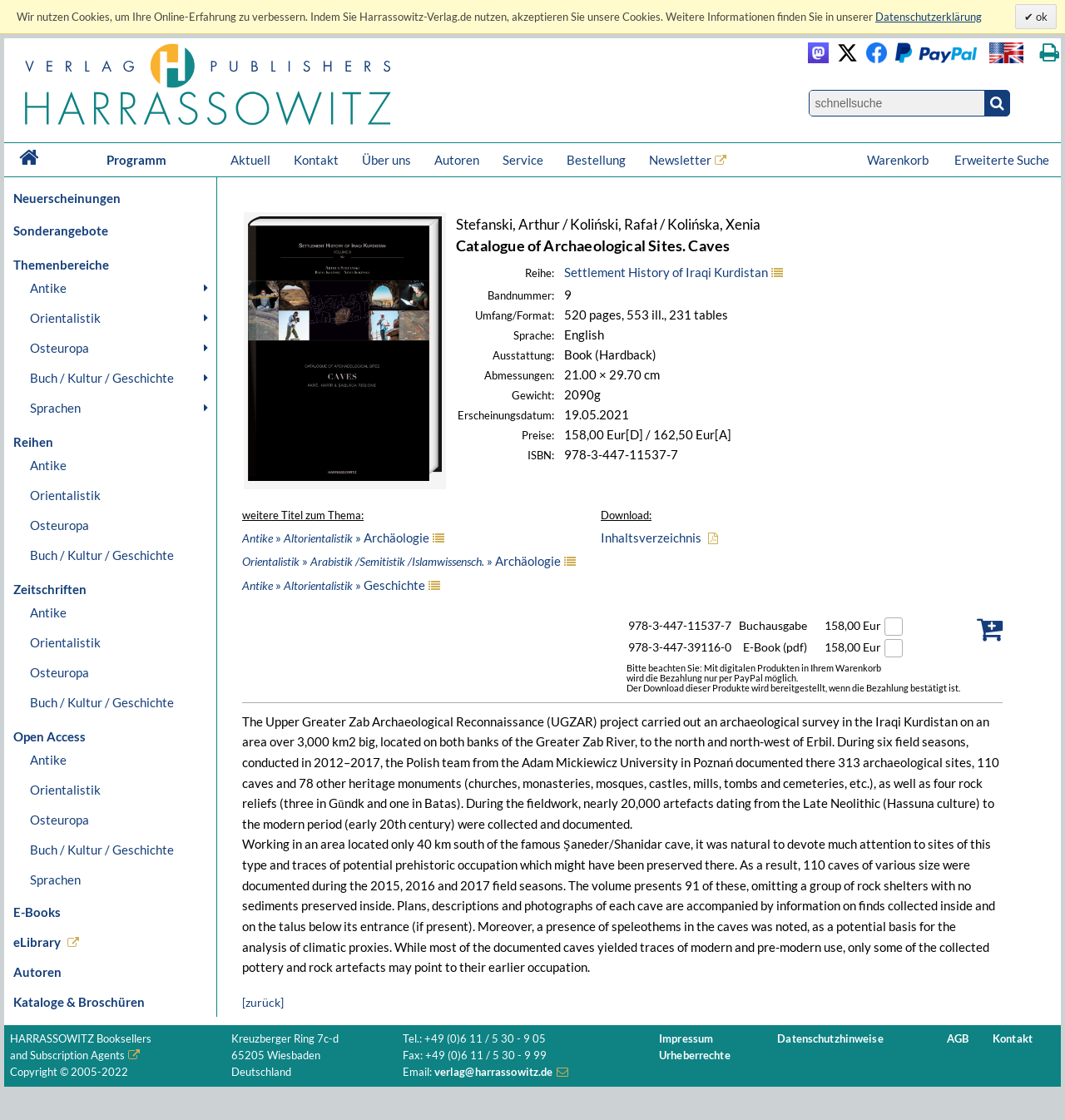Locate the bounding box coordinates of the element's region that should be clicked to carry out the following instruction: "switch to english version". The coordinates need to be four float numbers between 0 and 1, i.e., [left, top, right, bottom].

[0.929, 0.038, 0.961, 0.056]